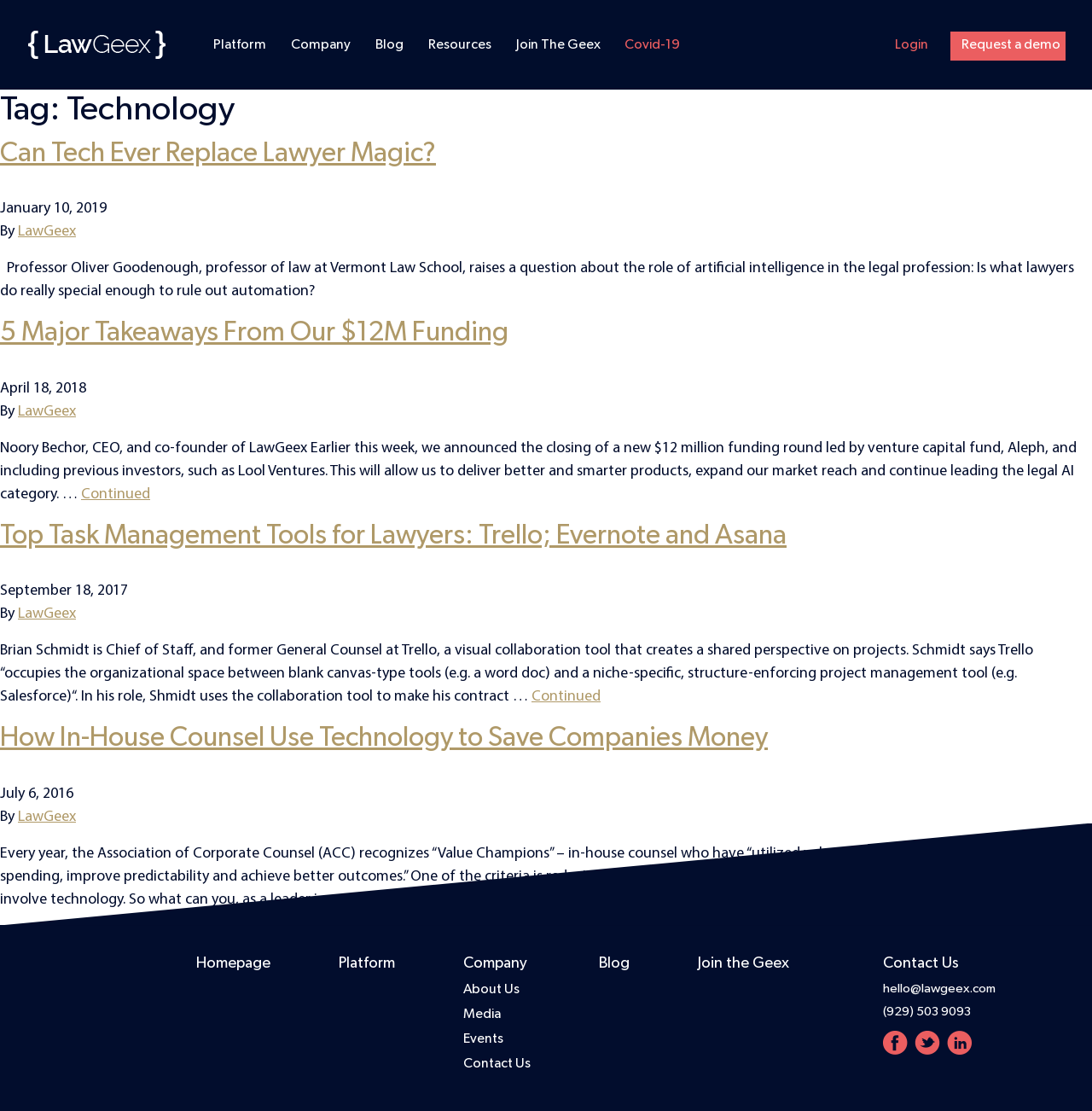Please specify the coordinates of the bounding box for the element that should be clicked to carry out this instruction: "Go to the 'Blog' page". The coordinates must be four float numbers between 0 and 1, formatted as [left, top, right, bottom].

[0.332, 0.028, 0.381, 0.053]